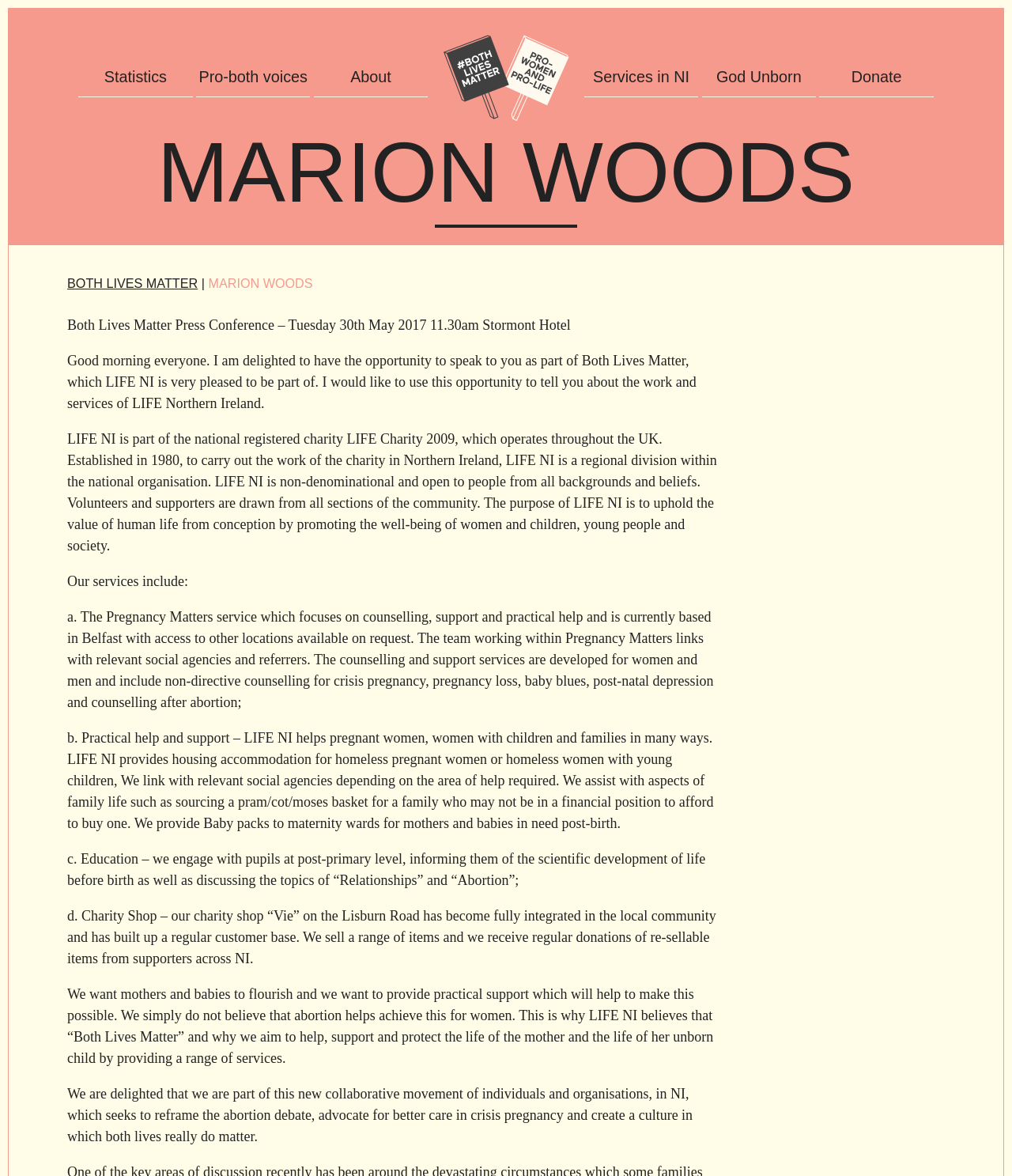What is the name of the organization?
Please look at the screenshot and answer in one word or a short phrase.

Marion Woods